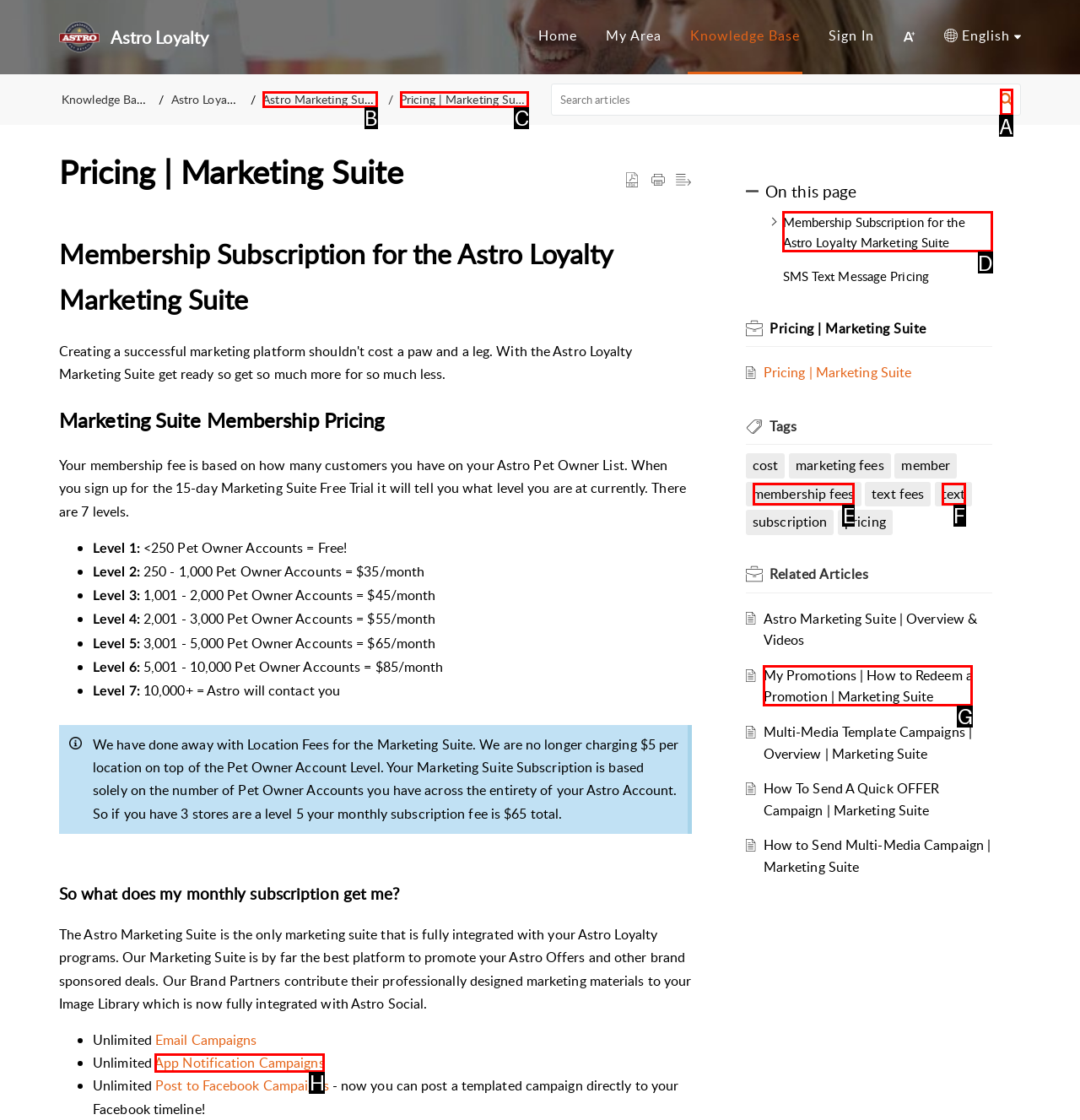Determine which option matches the description: App Notification Campaigns. Answer using the letter of the option.

H